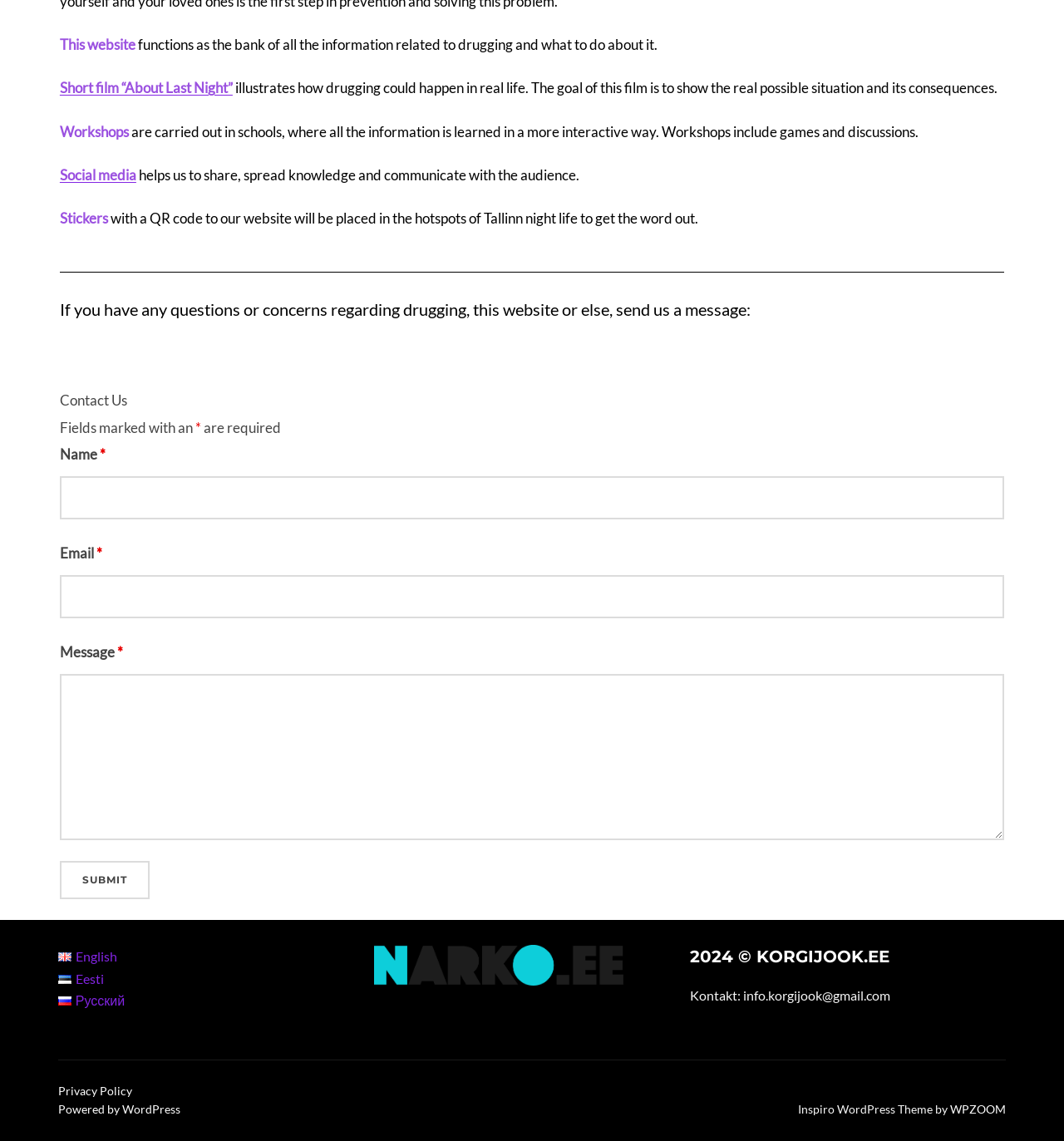Determine the bounding box coordinates of the area to click in order to meet this instruction: "Click the 'Short film “About Last Night”' link".

[0.056, 0.069, 0.219, 0.085]